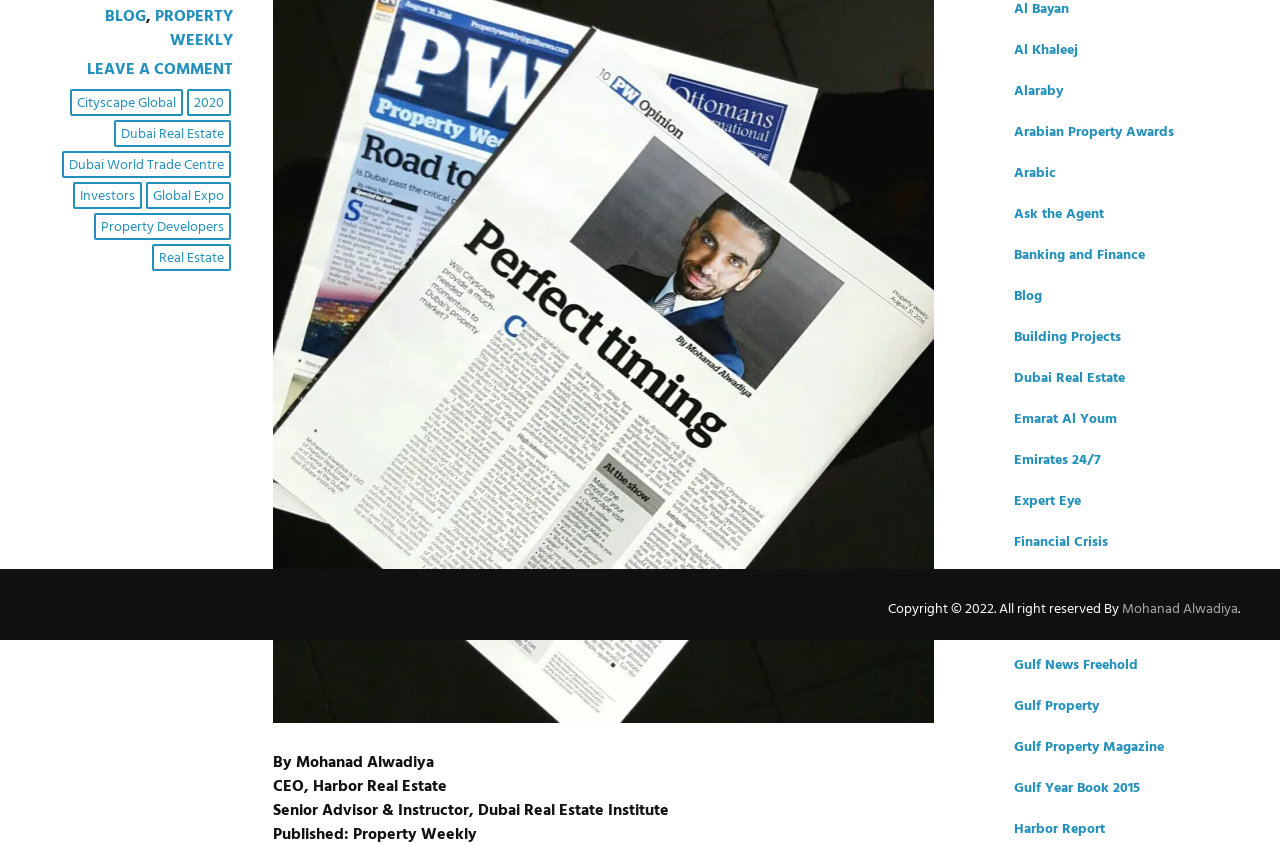Using the description "Dubai World Trade Centre", predict the bounding box of the relevant HTML element.

[0.048, 0.179, 0.18, 0.211]